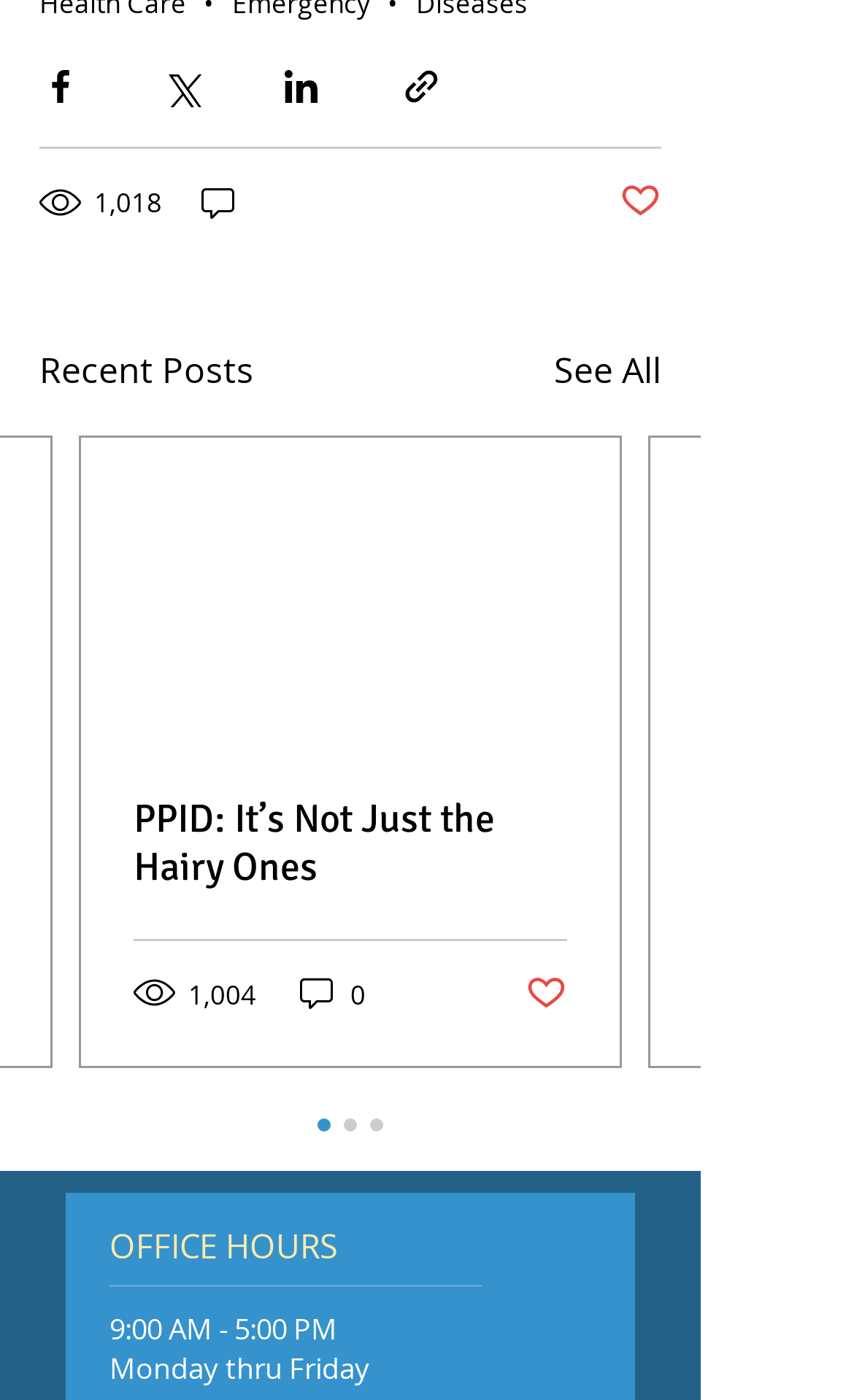Answer with a single word or phrase: 
What is the title of the second post?

PPID: It’s Not Just the Hairy Ones